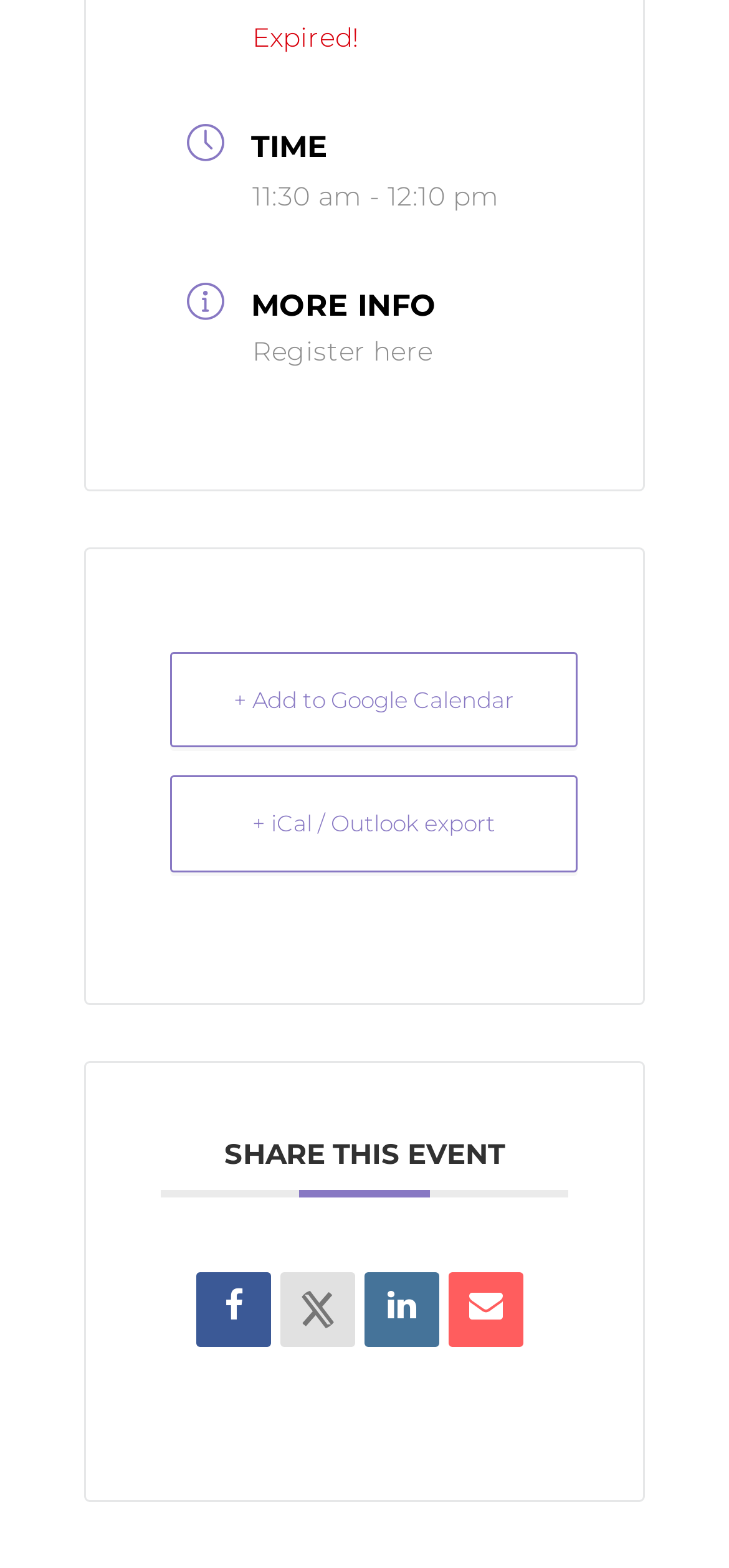Identify the bounding box coordinates for the UI element described as follows: "+ Add to Google Calendar". Ensure the coordinates are four float numbers between 0 and 1, formatted as [left, top, right, bottom].

[0.233, 0.416, 0.792, 0.477]